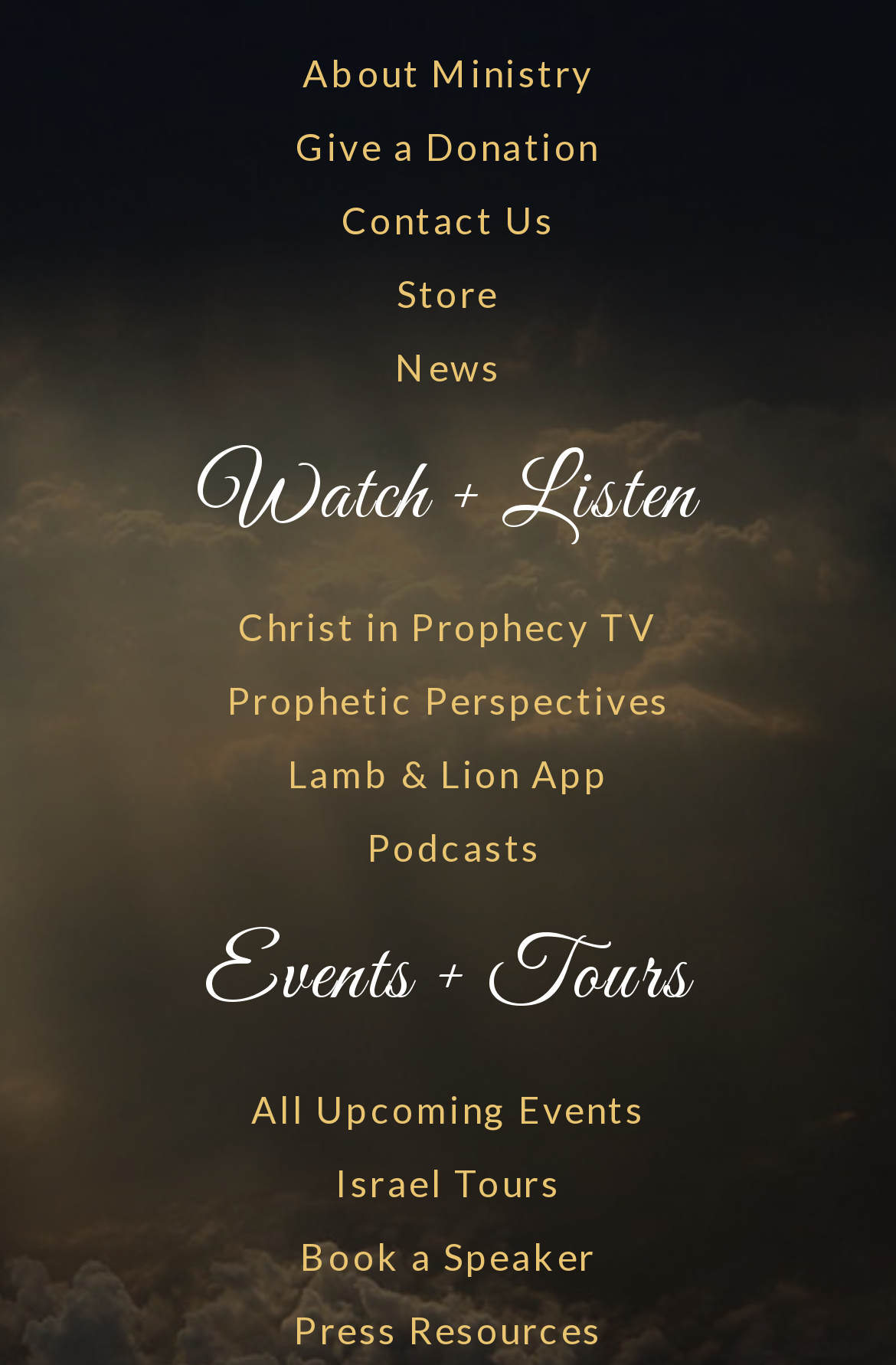Provide a short, one-word or phrase answer to the question below:
How many links are under the 'Watch + Listen' section?

4